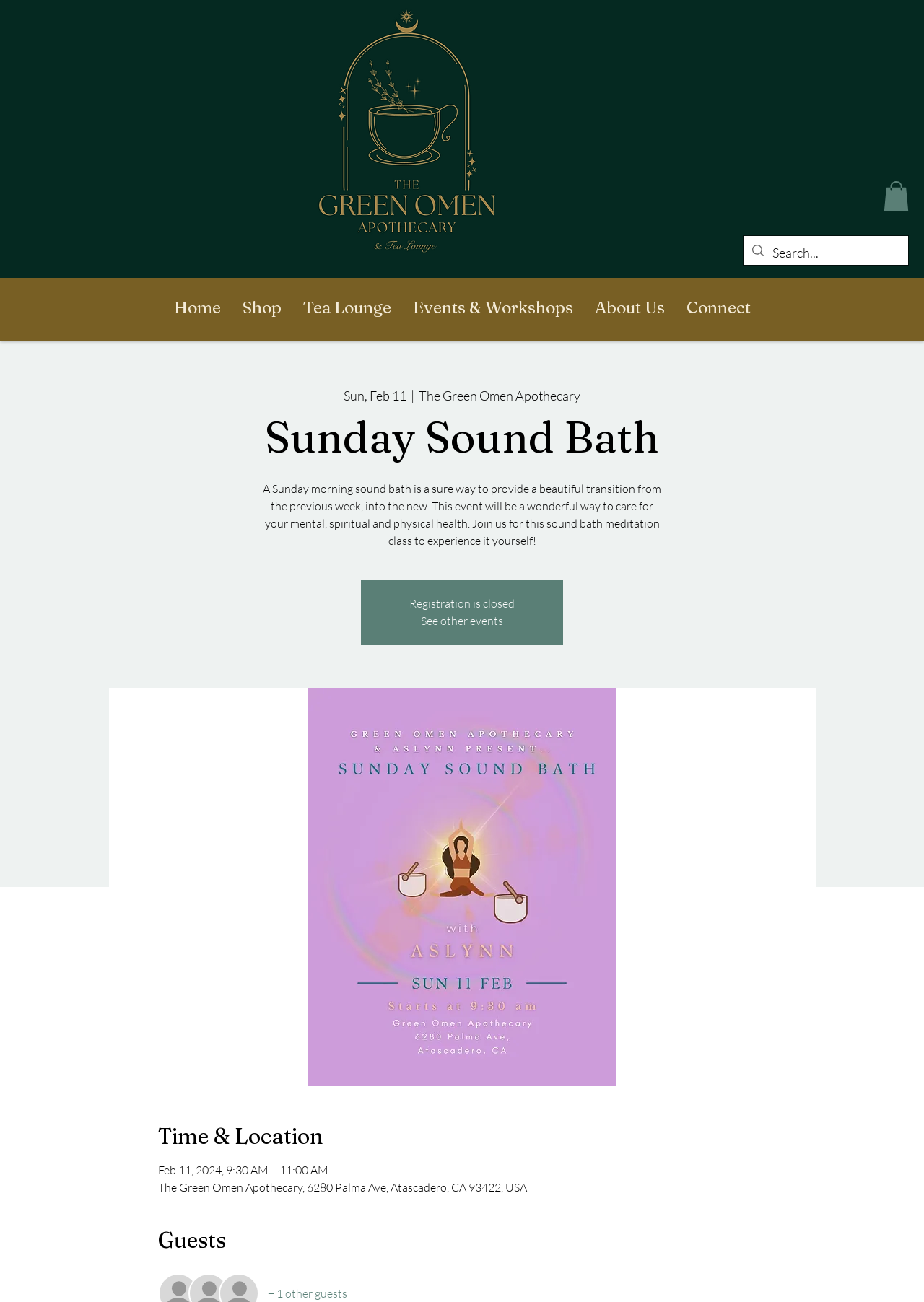Please determine the bounding box coordinates for the UI element described here. Use the format (top-left x, top-left y, bottom-right x, bottom-right y) with values bounded between 0 and 1: About Us

None